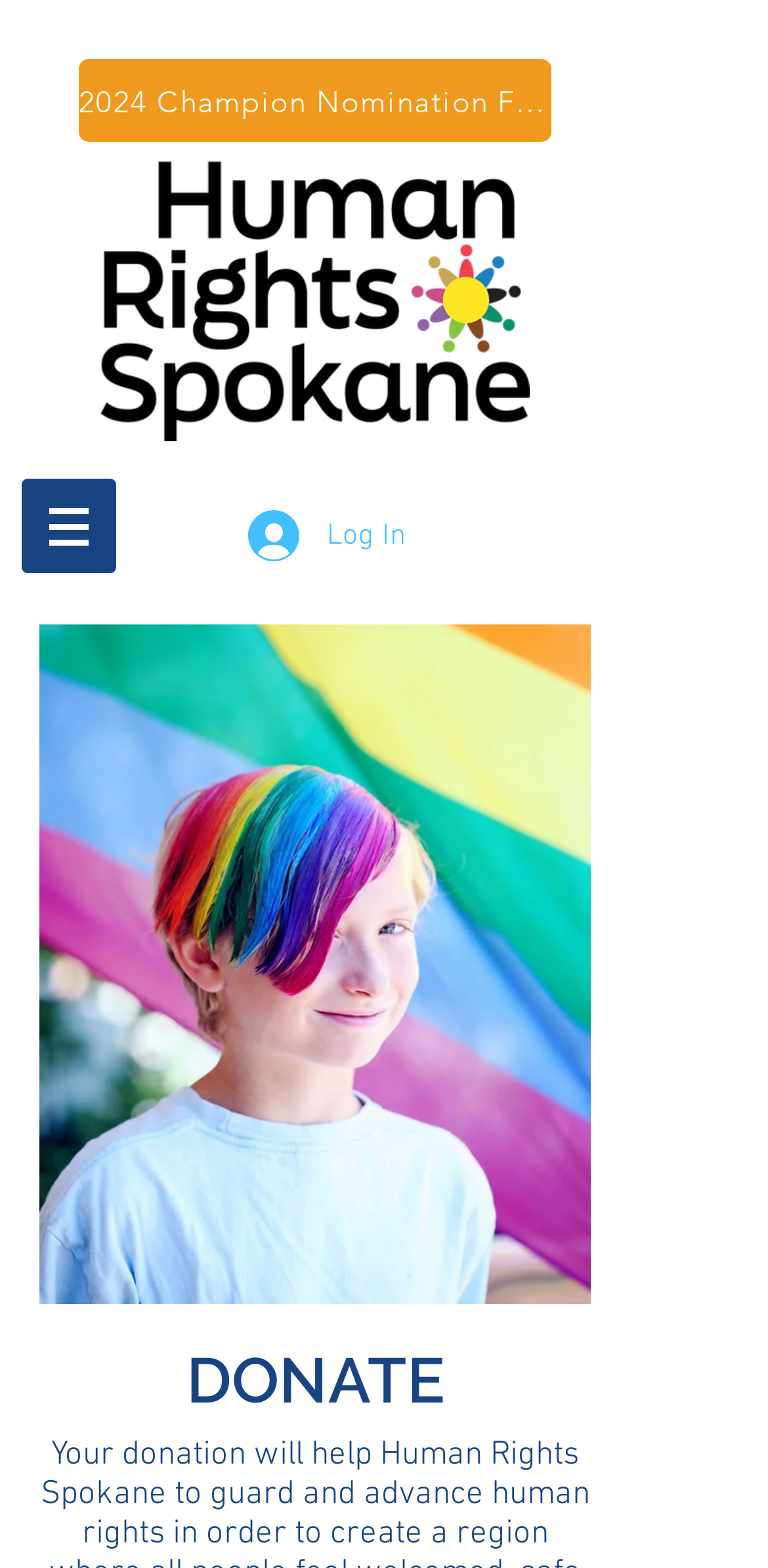What is the main action on this webpage?
Please use the image to provide a one-word or short phrase answer.

Donate